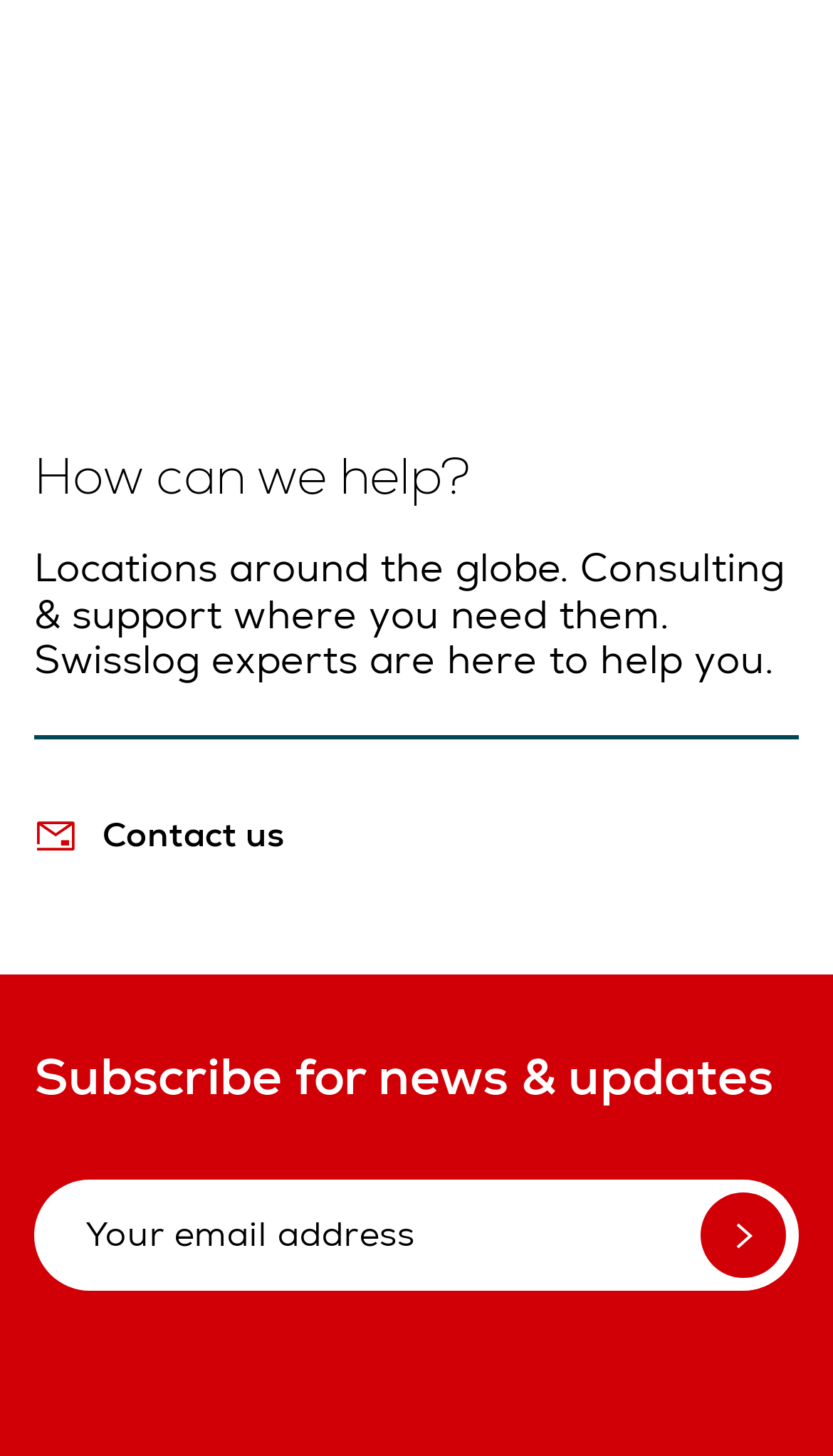Highlight the bounding box coordinates of the region I should click on to meet the following instruction: "Contact us".

[0.123, 0.558, 0.341, 0.588]